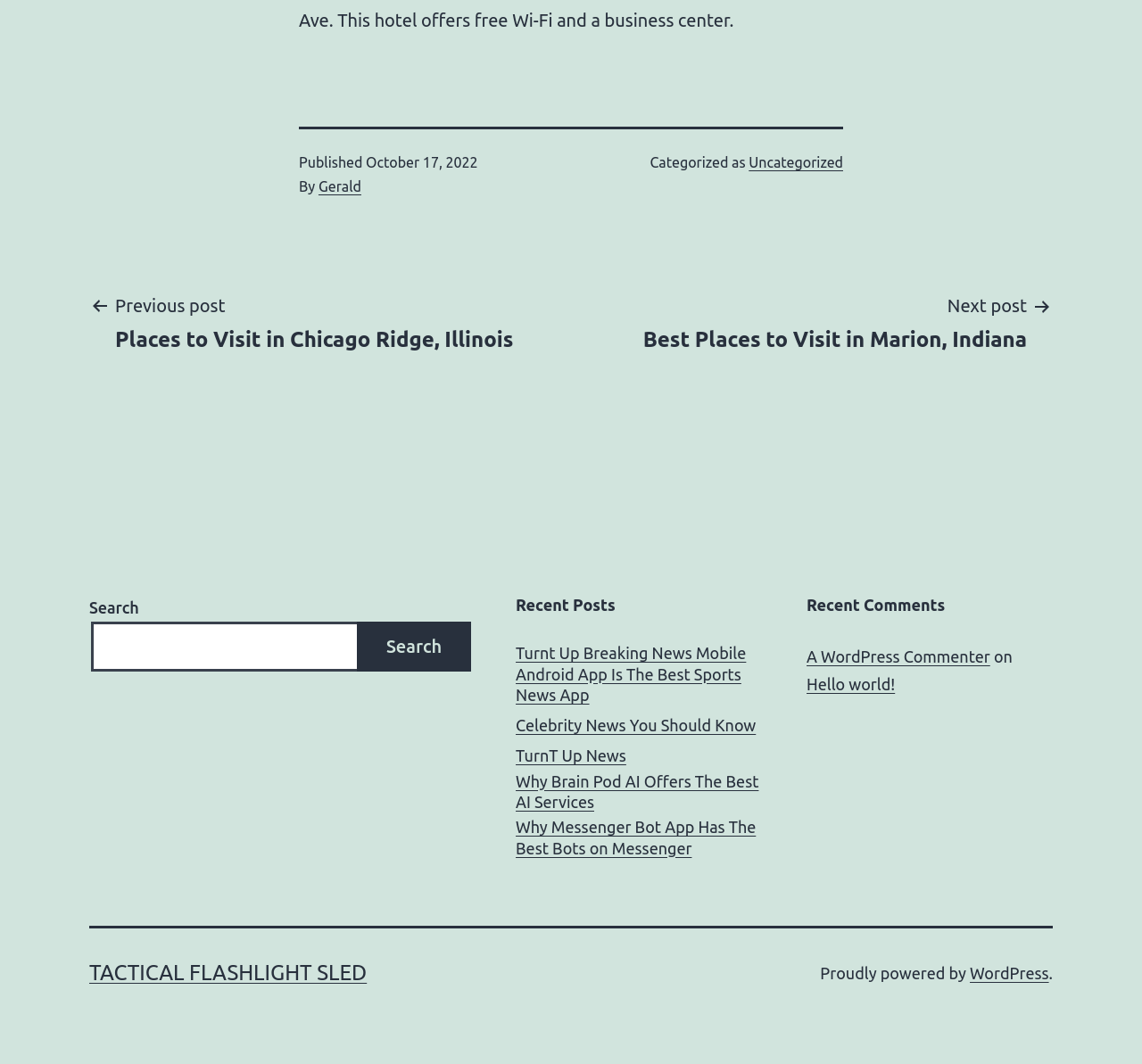Identify the bounding box coordinates for the region to click in order to carry out this instruction: "Read the recent post 'Turnt Up Breaking News Mobile Android App Is The Best Sports News App'". Provide the coordinates using four float numbers between 0 and 1, formatted as [left, top, right, bottom].

[0.452, 0.605, 0.667, 0.663]